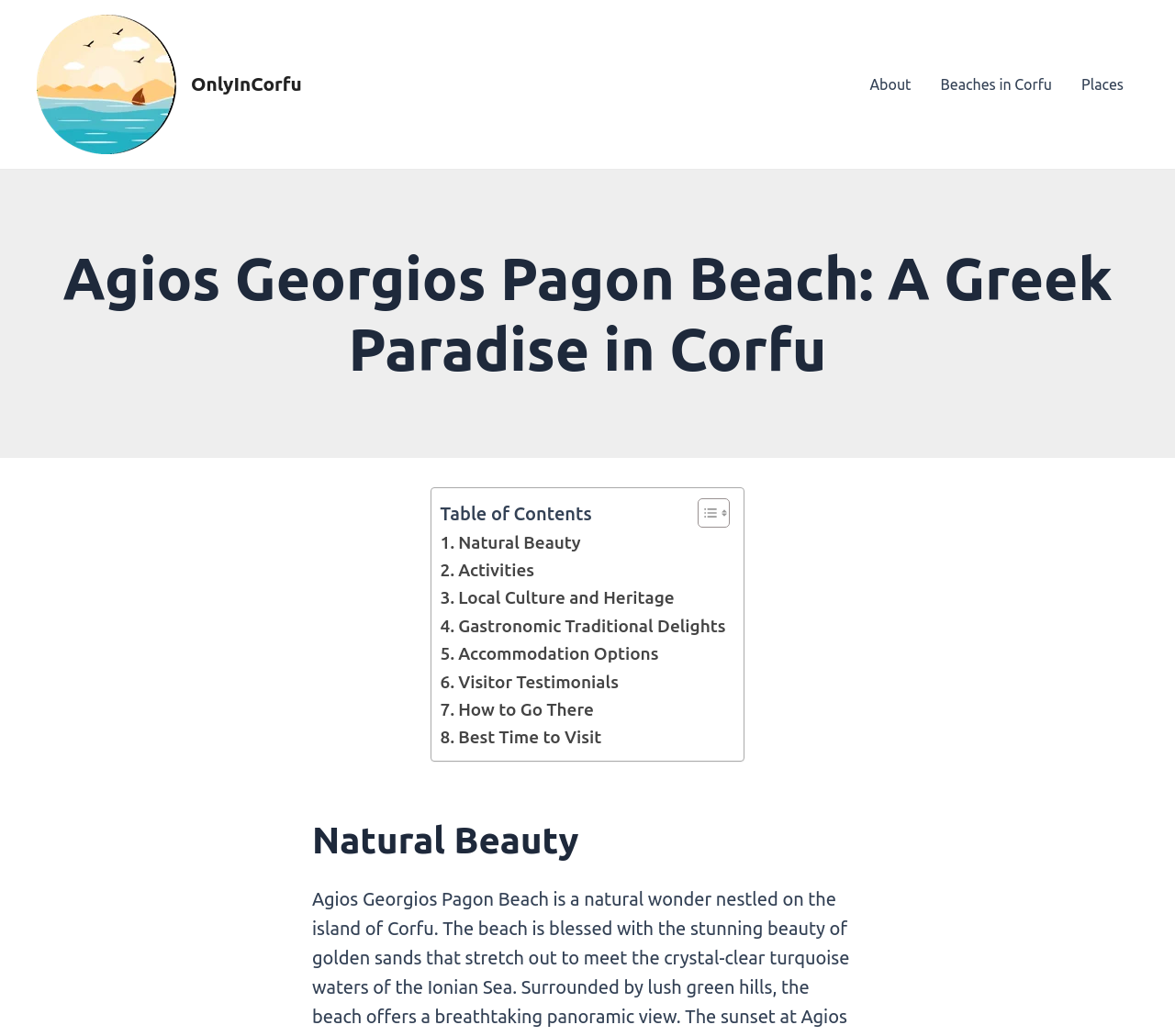How many navigation links are provided in the site navigation menu?
Based on the image, answer the question with as much detail as possible.

I counted the number of links in the site navigation menu, which is located at the top-right corner of the webpage. The menu contains three links: 'About', 'Beaches in Corfu', and 'Places'.